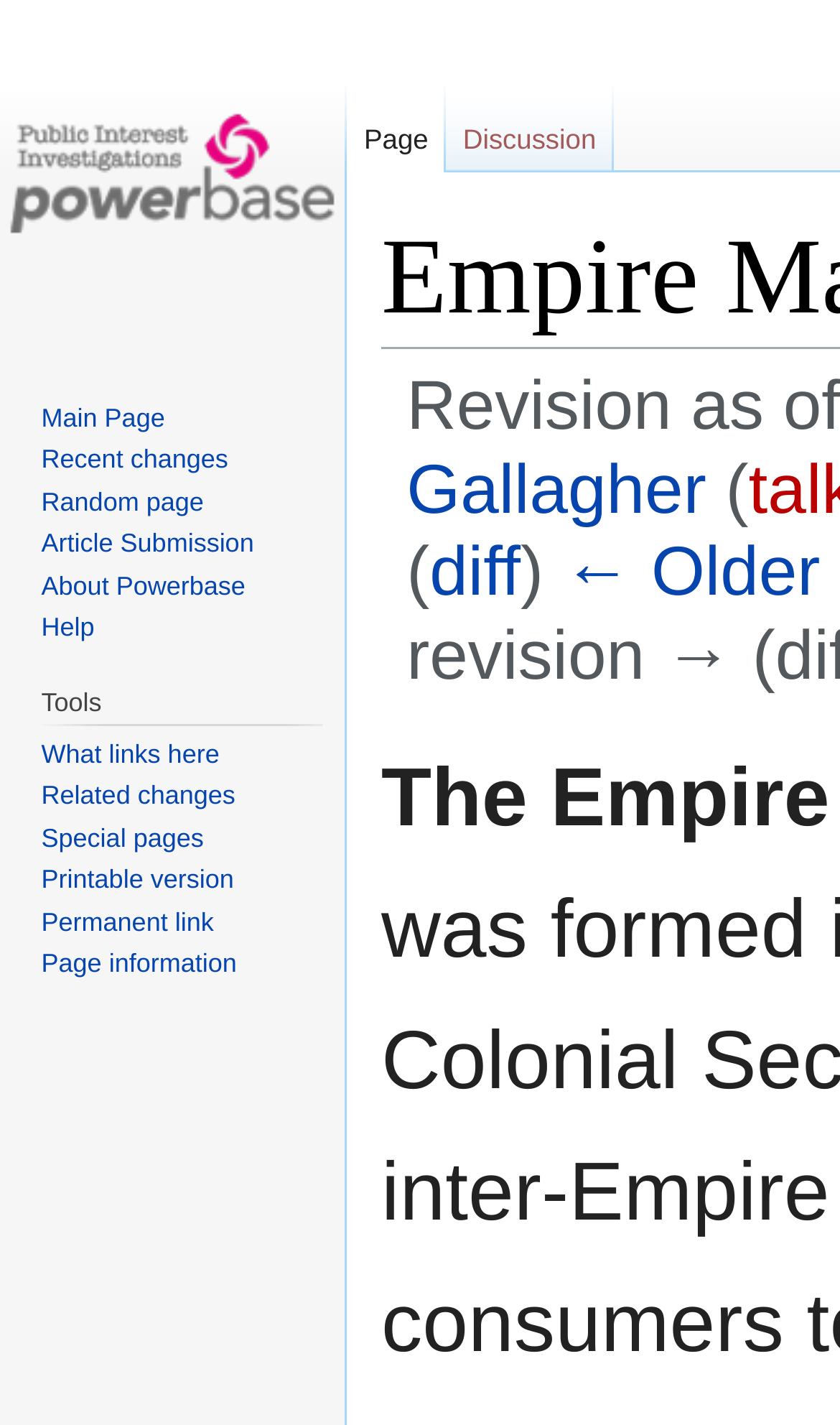Answer the question using only one word or a concise phrase: How many navigation sections are there?

3